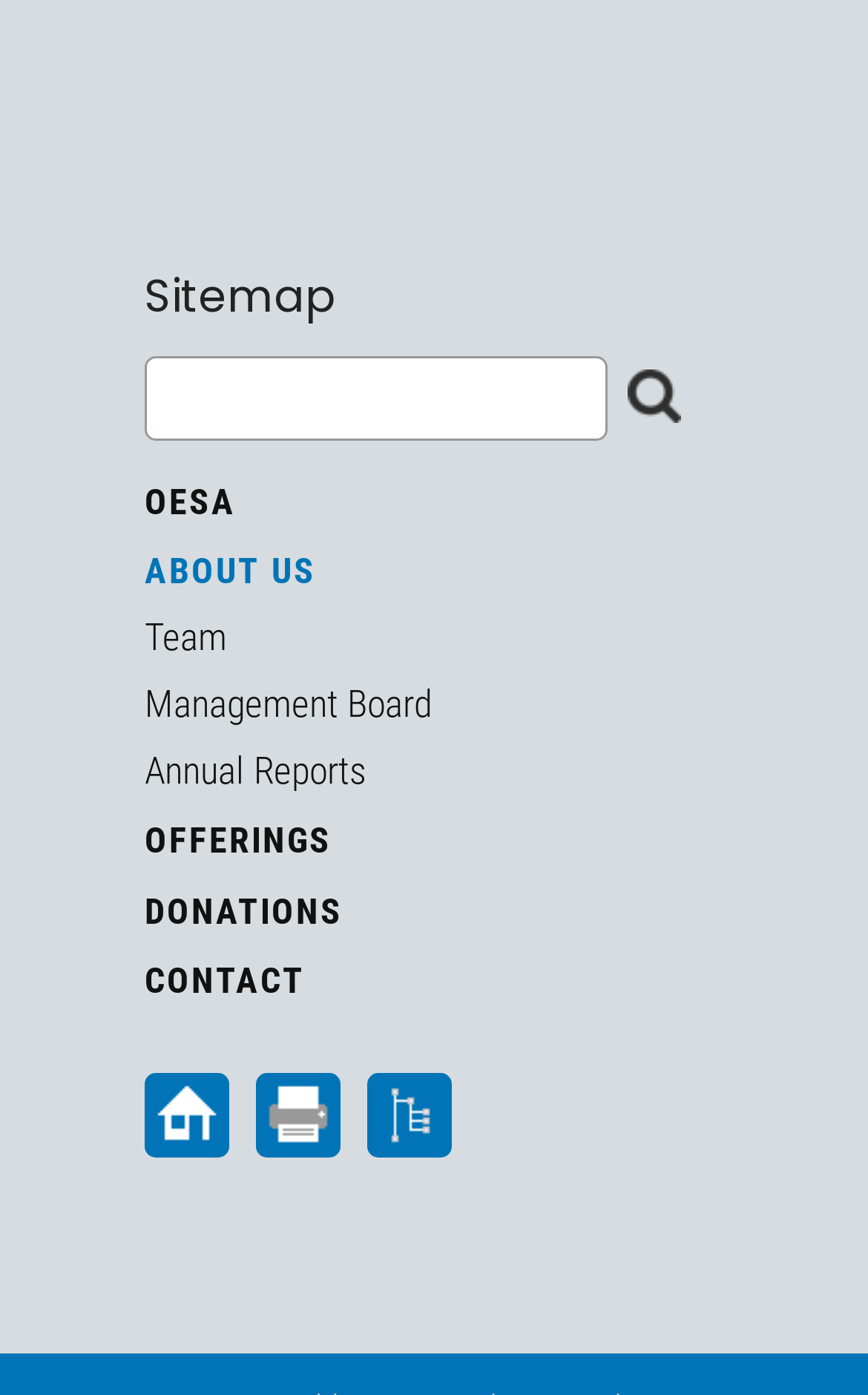Please determine the bounding box coordinates of the element to click on in order to accomplish the following task: "go to ABOUT US". Ensure the coordinates are four float numbers ranging from 0 to 1, i.e., [left, top, right, bottom].

[0.167, 0.395, 0.364, 0.425]